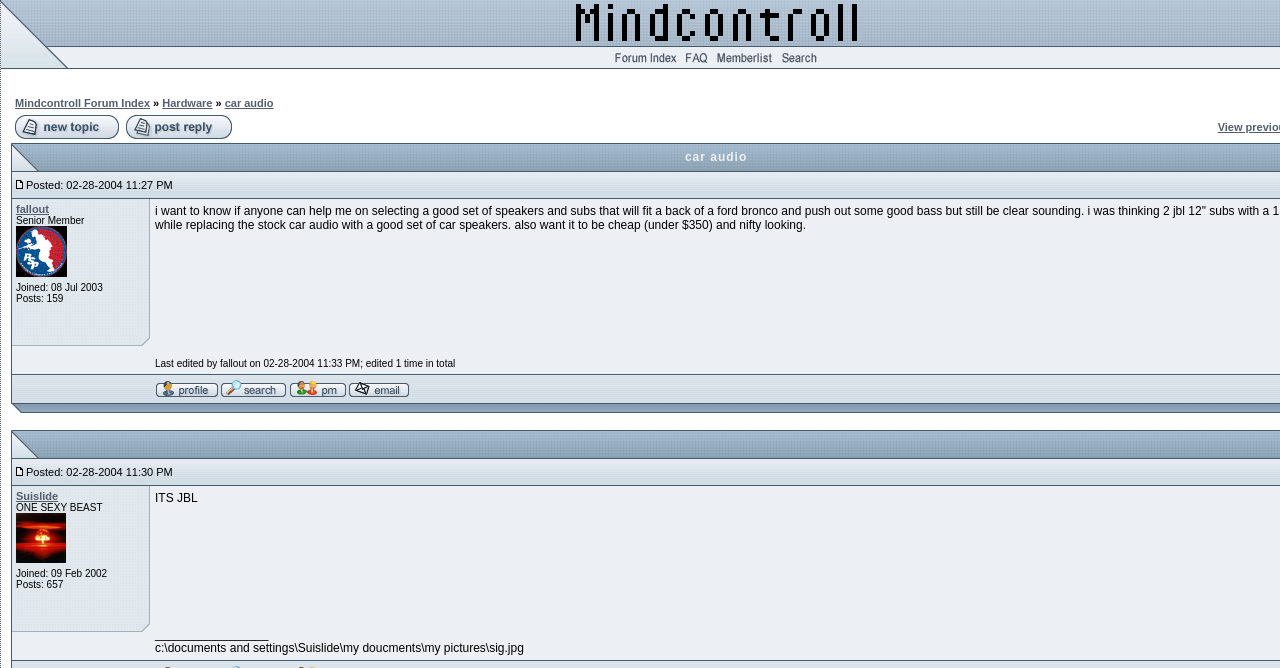Specify the bounding box coordinates of the area to click in order to follow the given instruction: "View user's profile."

[0.122, 0.577, 0.17, 0.598]